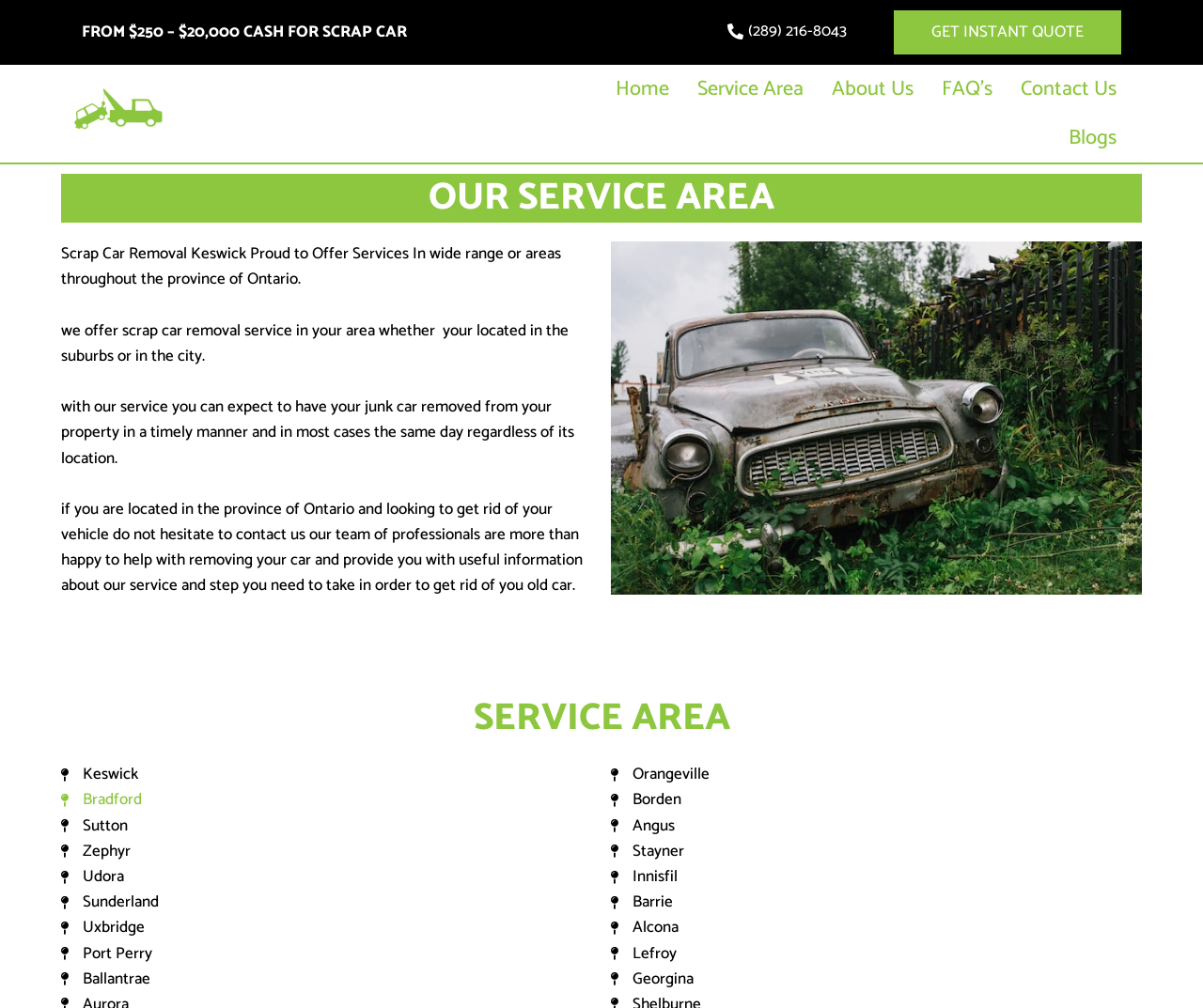What is the minimum cash offered for scrap cars?
Please provide a single word or phrase as the answer based on the screenshot.

$250